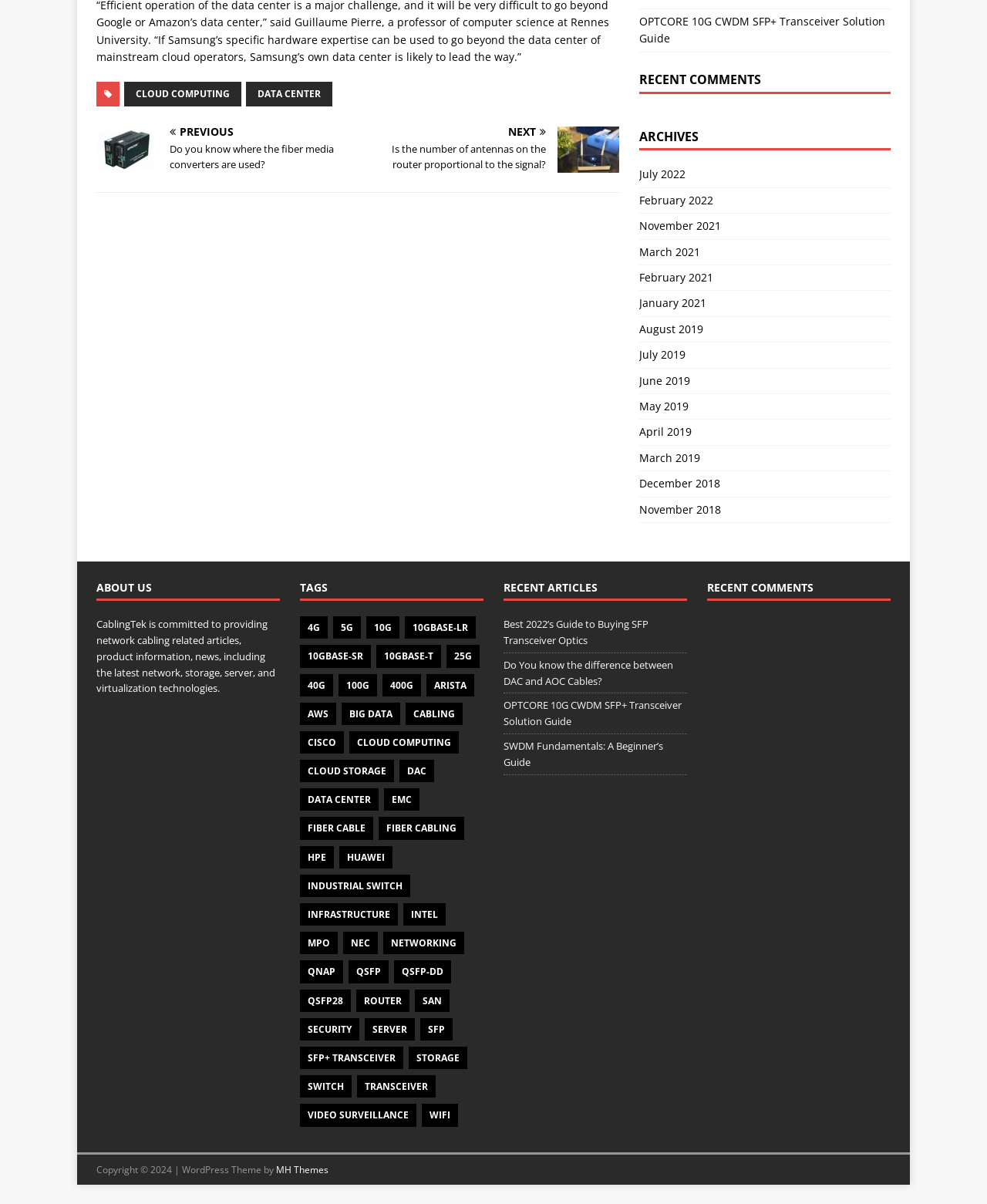What is the theme of the website?
Look at the image and provide a short answer using one word or a phrase.

WordPress Theme